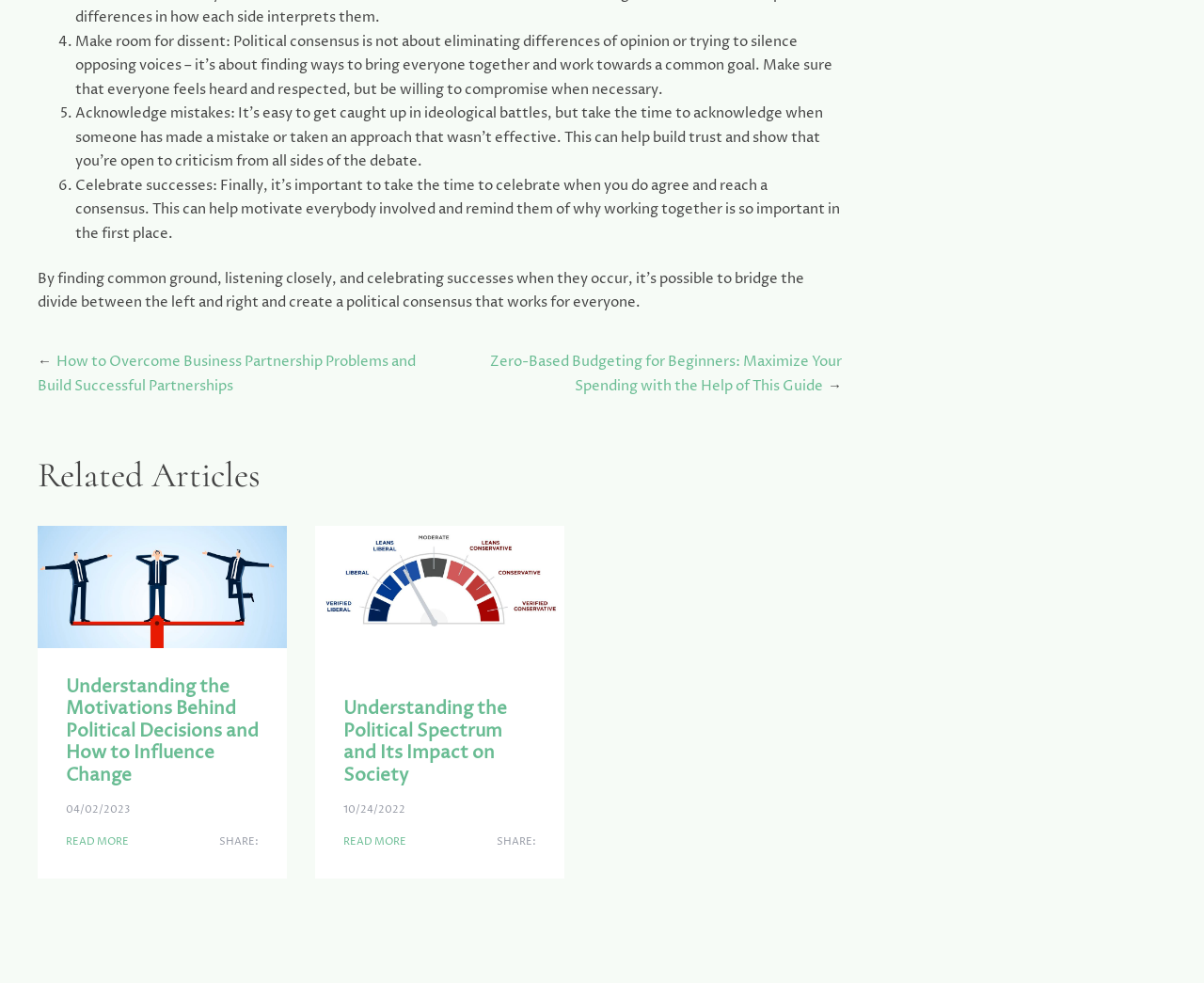Identify the bounding box coordinates of the region that needs to be clicked to carry out this instruction: "Click on 'How to Overcome Business Partnership Problems and Build Successful Partnerships'". Provide these coordinates as four float numbers ranging from 0 to 1, i.e., [left, top, right, bottom].

[0.031, 0.358, 0.345, 0.402]